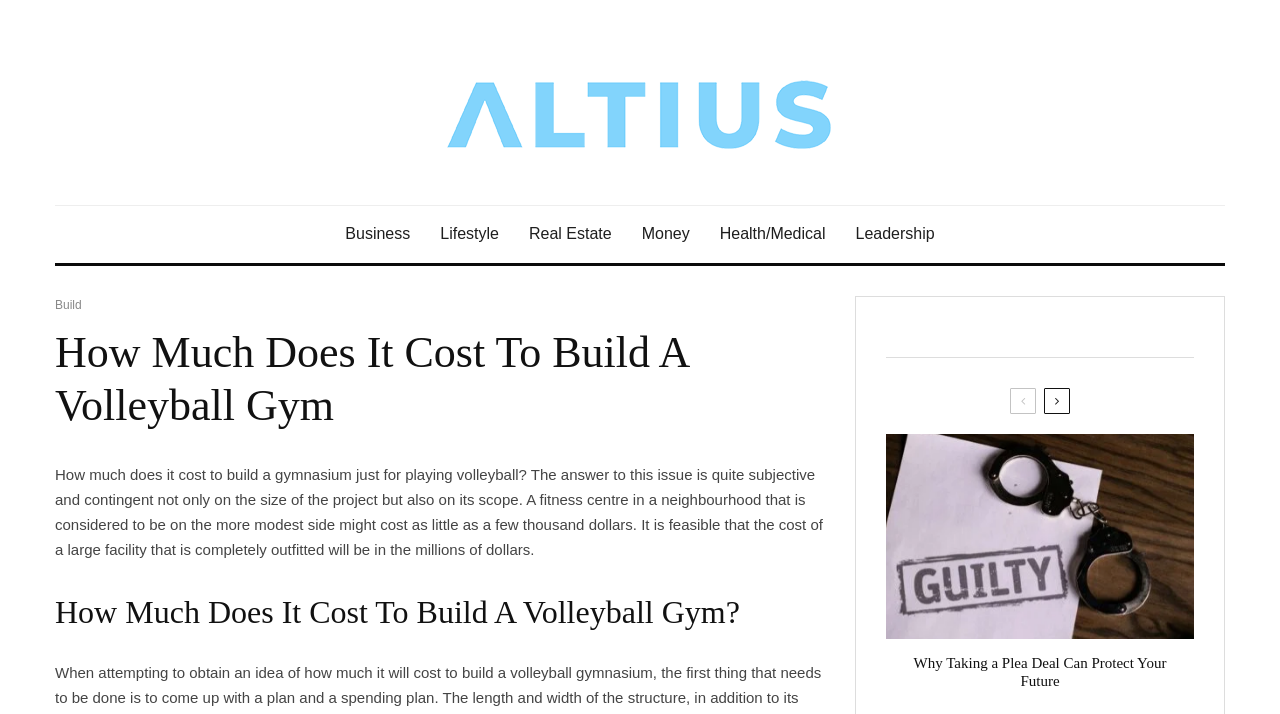Identify and provide the text content of the webpage's primary headline.

How Much Does It Cost To Build A Volleyball Gym